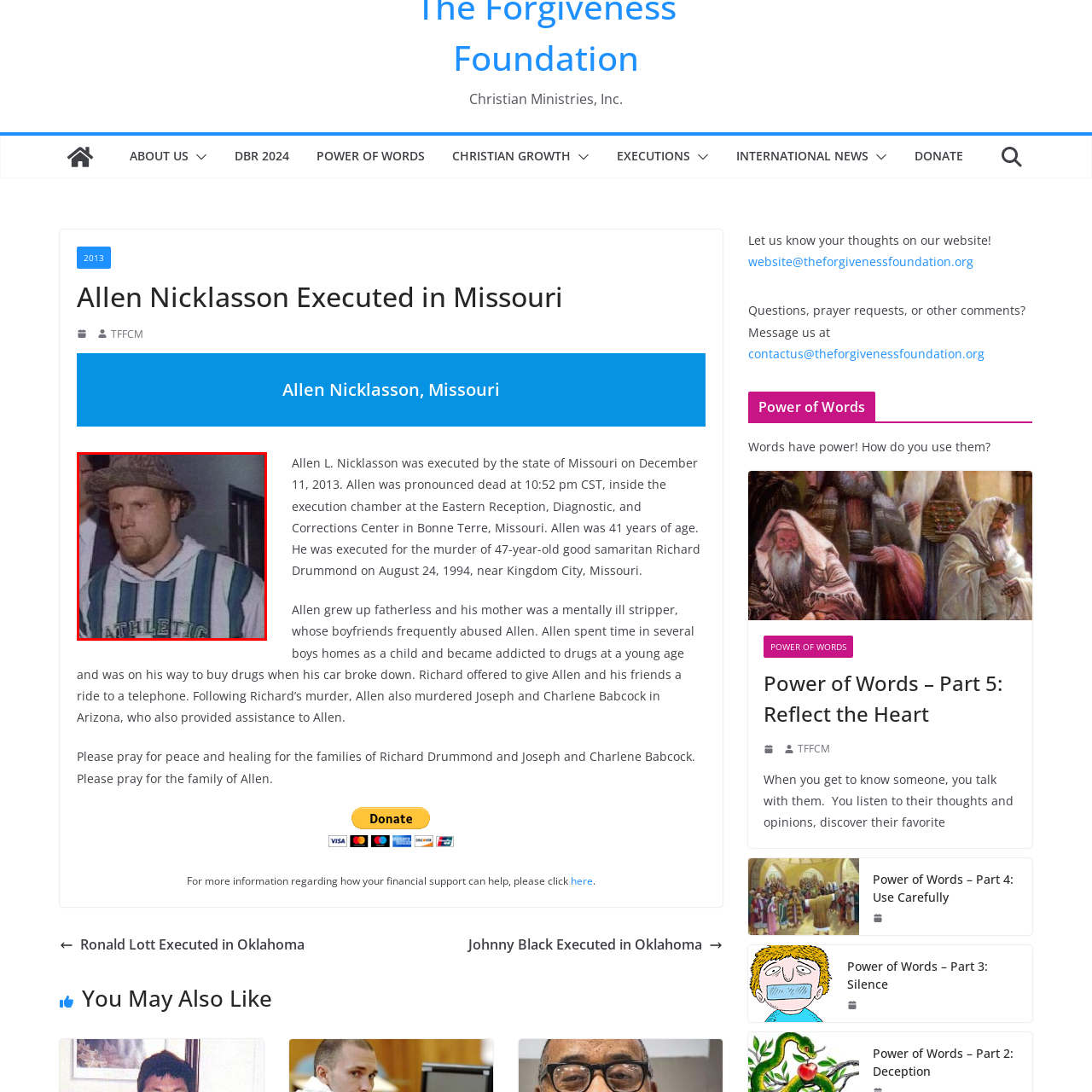Generate a detailed description of the content found inside the red-outlined section of the image.

The image depicts Allen L. Nicklasson, who was executed by the state of Missouri on December 11, 2013. He is shown wearing a distinctive striped hoodie and a bucket hat, appearing somber in expression. Nicklasson's criminal history includes the murder of good Samaritan Richard Drummond, which occurred in 1994, and he was linked to additional murders in Arizona. The context surrounding his execution involves a troubled upbringing and substance abuse, ultimately leading to his involvement in violent crimes. This moment captures a significant and controversial chapter in the discourse surrounding capital punishment and the criminal justice system.